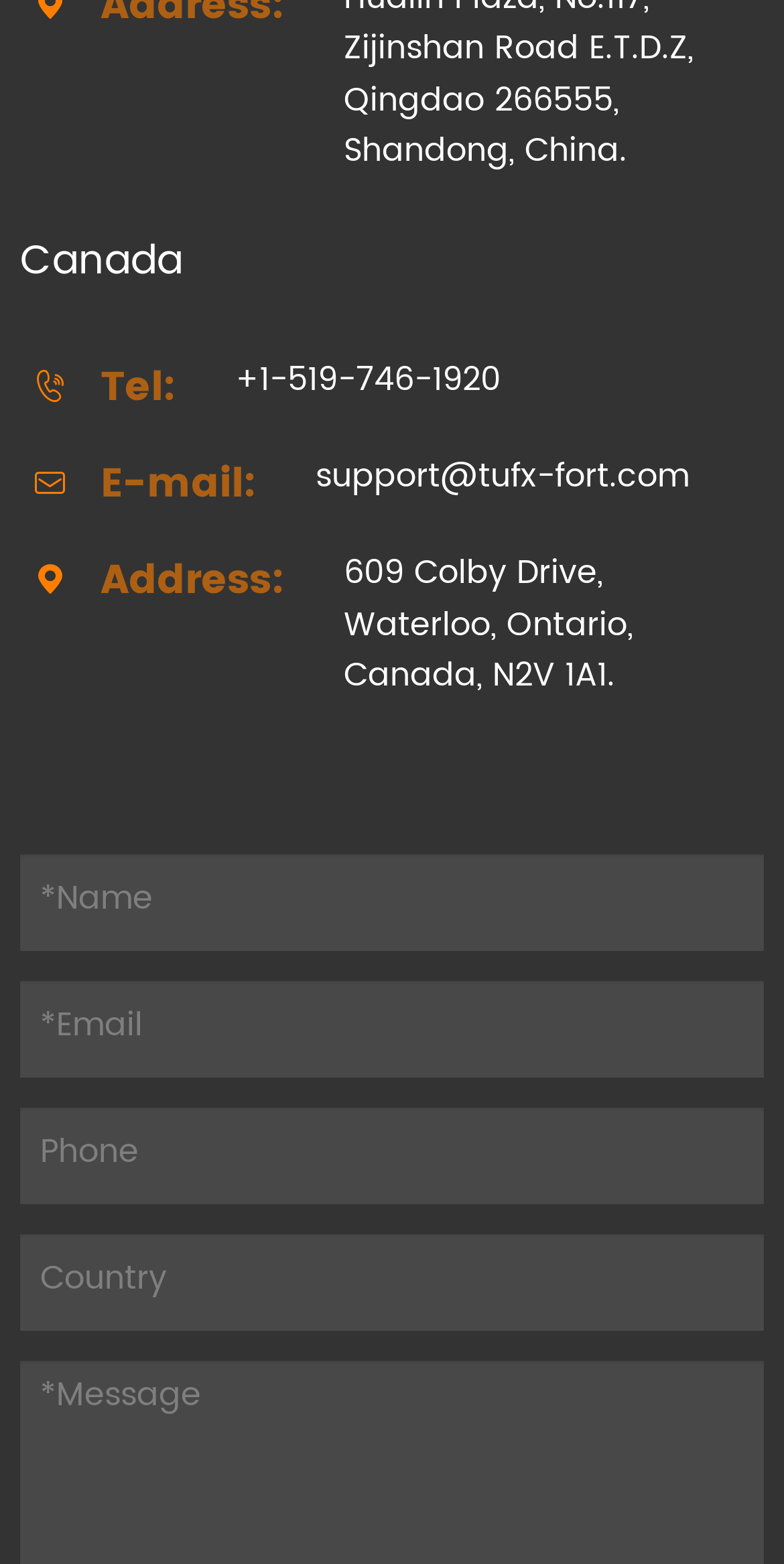Reply to the question with a brief word or phrase: What is the purpose of the webpage?

Contact form